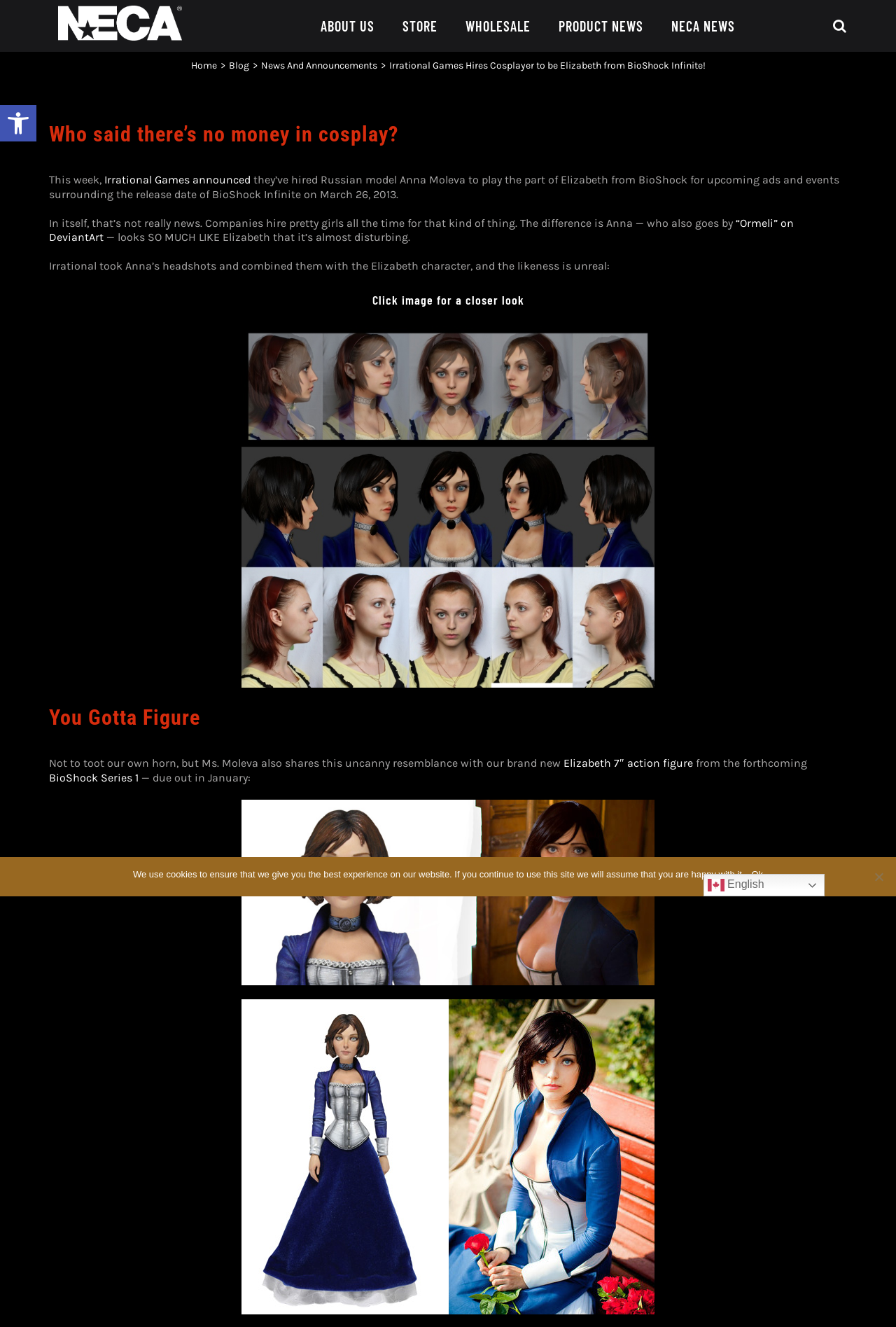Please identify the bounding box coordinates of the clickable area that will fulfill the following instruction: "click the 'HOME' link". The coordinates should be in the format of four float numbers between 0 and 1, i.e., [left, top, right, bottom].

None